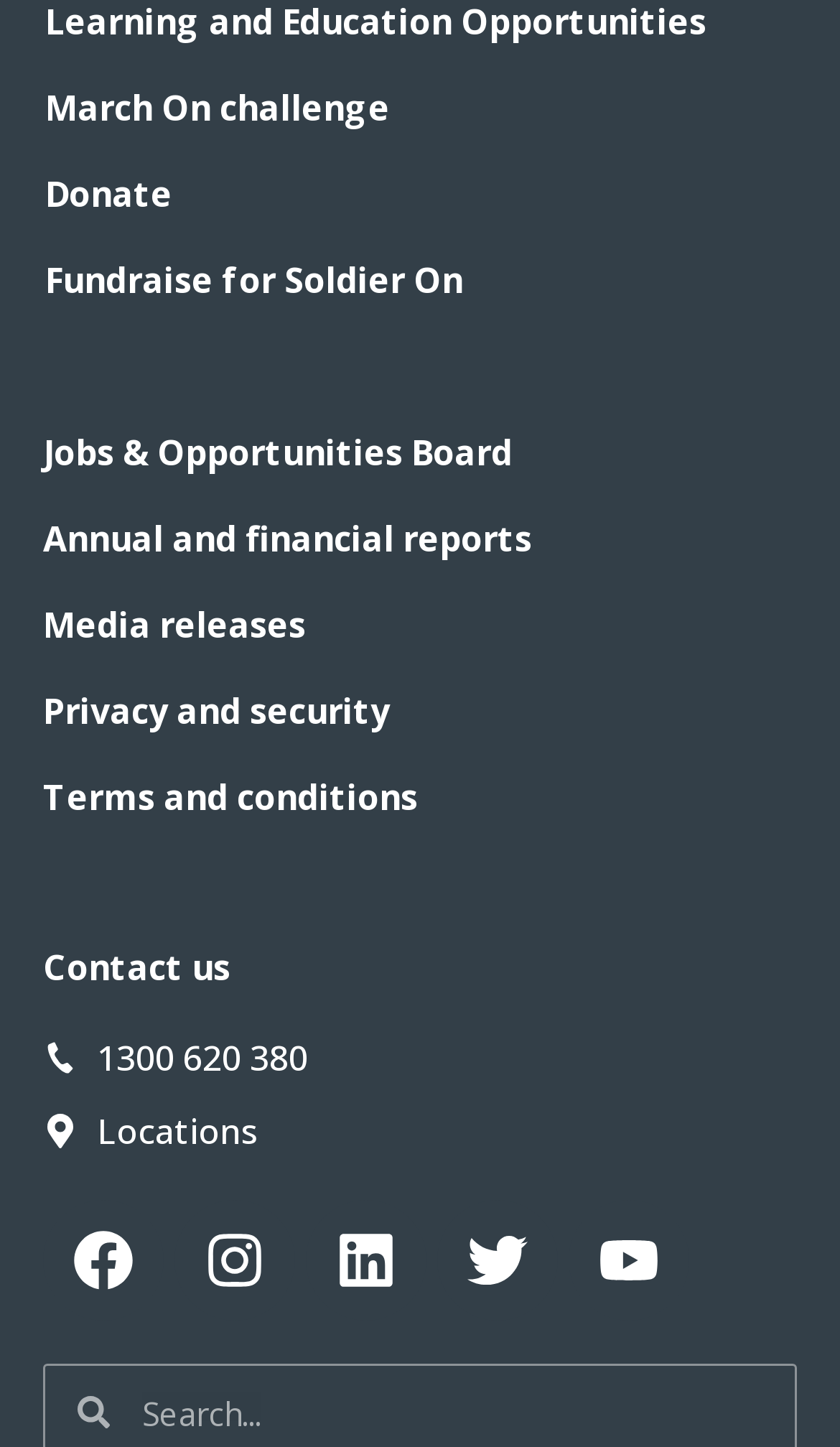Can you specify the bounding box coordinates of the area that needs to be clicked to fulfill the following instruction: "Call 1300 620 380"?

[0.051, 0.713, 0.949, 0.749]